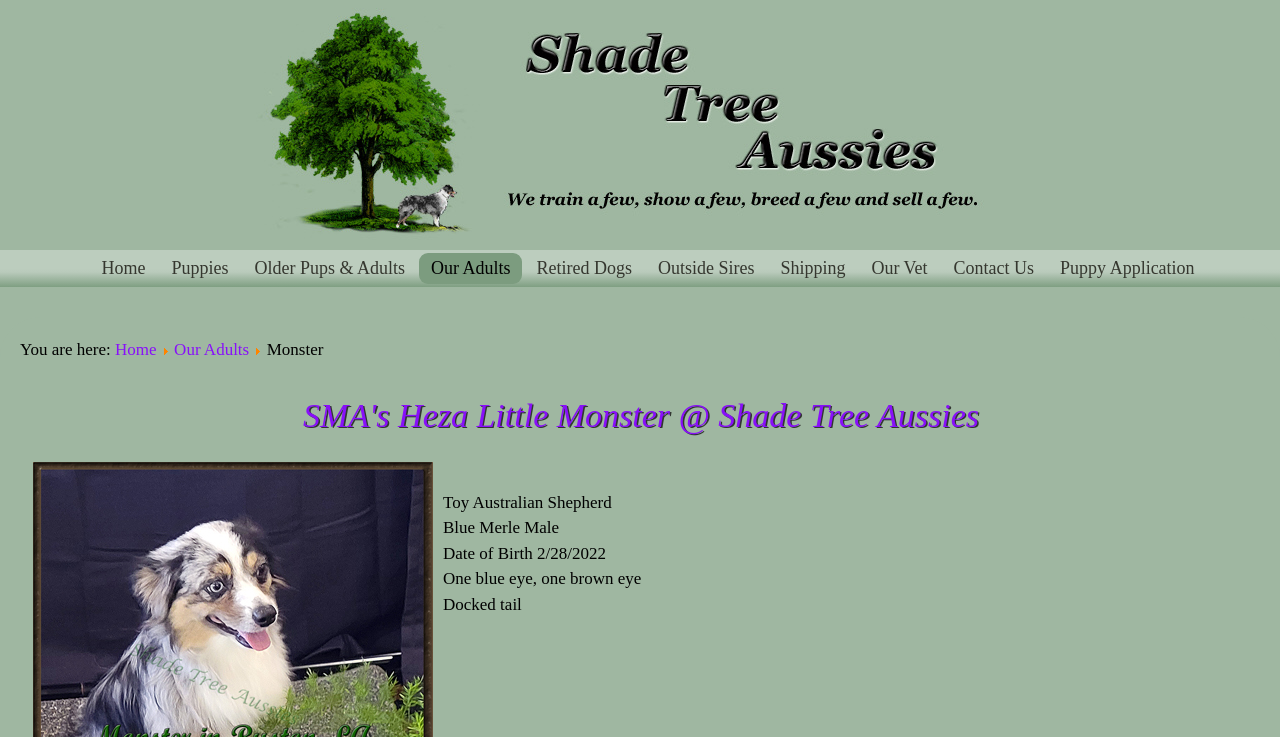Please locate the bounding box coordinates of the element that should be clicked to complete the given instruction: "check our adults".

[0.327, 0.343, 0.408, 0.385]